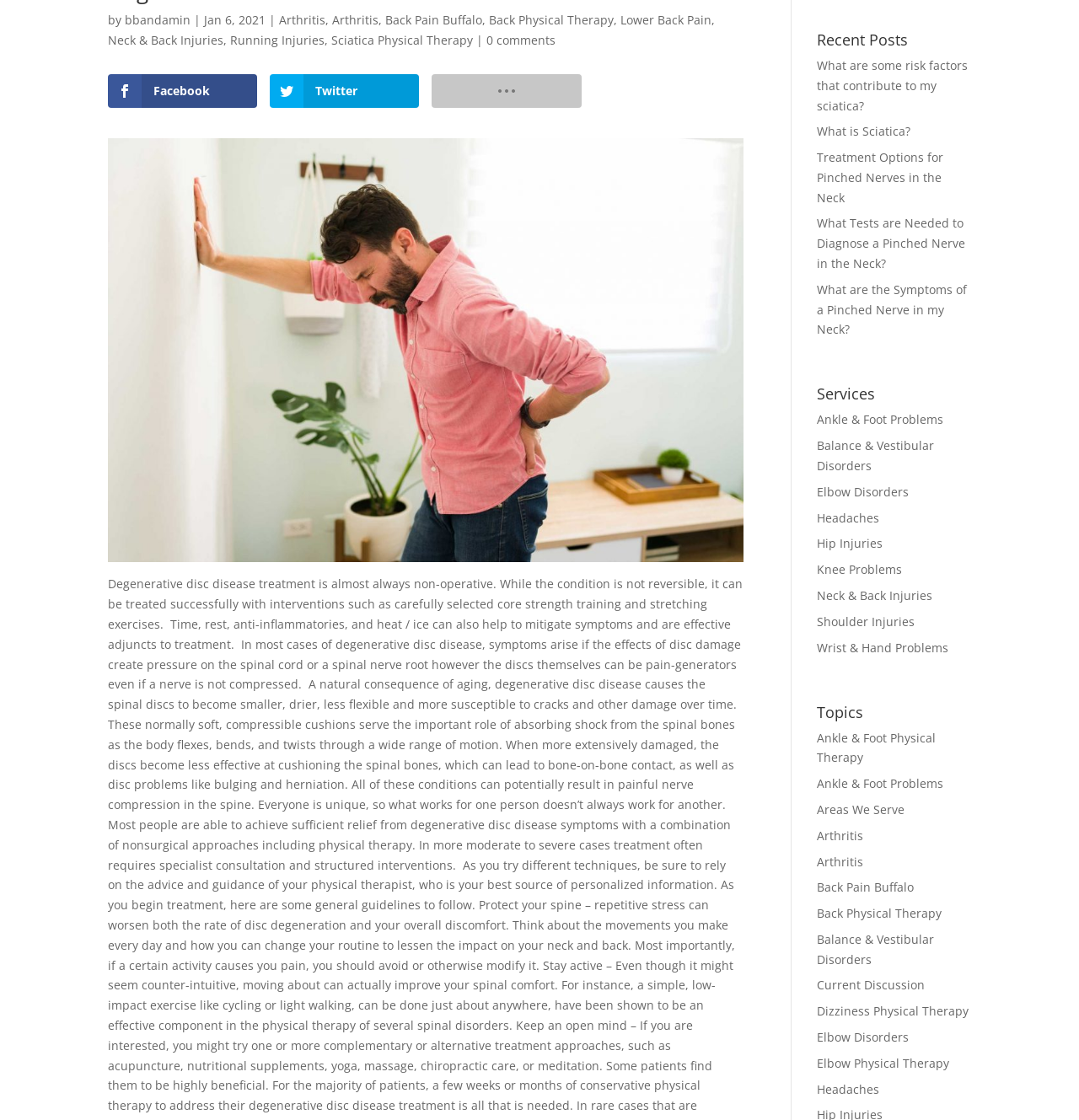Determine the bounding box coordinates of the UI element described by: "Back Physical Therapy".

[0.757, 0.808, 0.873, 0.822]